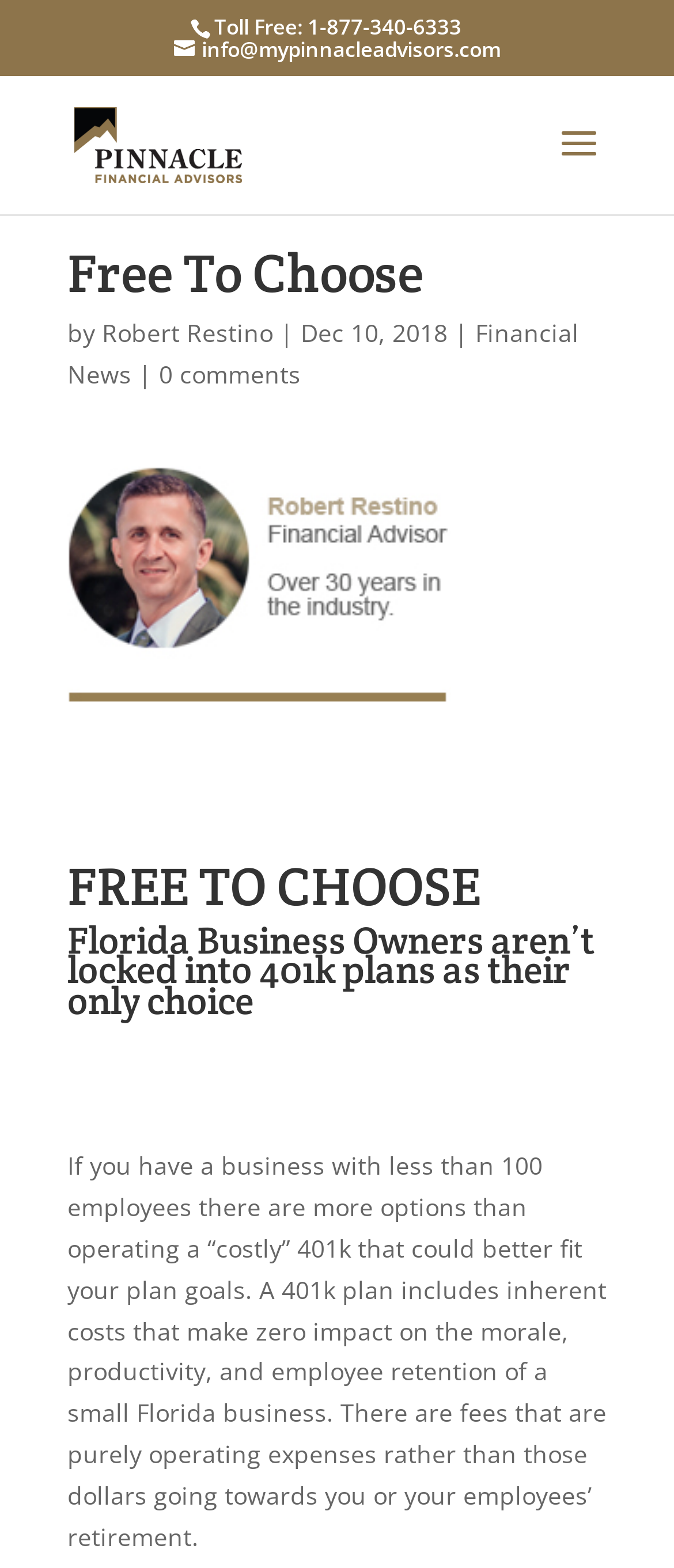Using the description: "Click to reveal", identify the bounding box of the corresponding UI element in the screenshot.

None